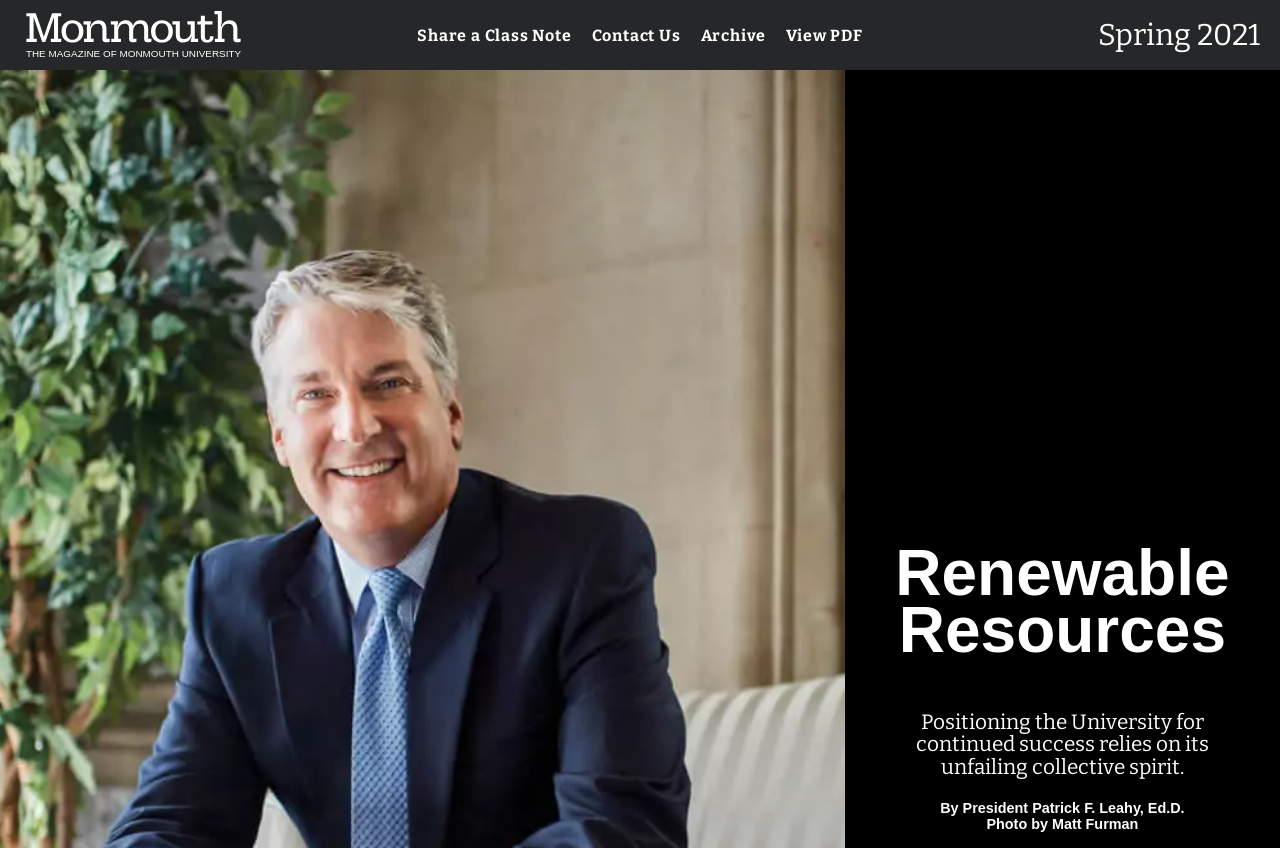Predict the bounding box of the UI element that fits this description: "View PDF".

[0.614, 0.03, 0.674, 0.052]